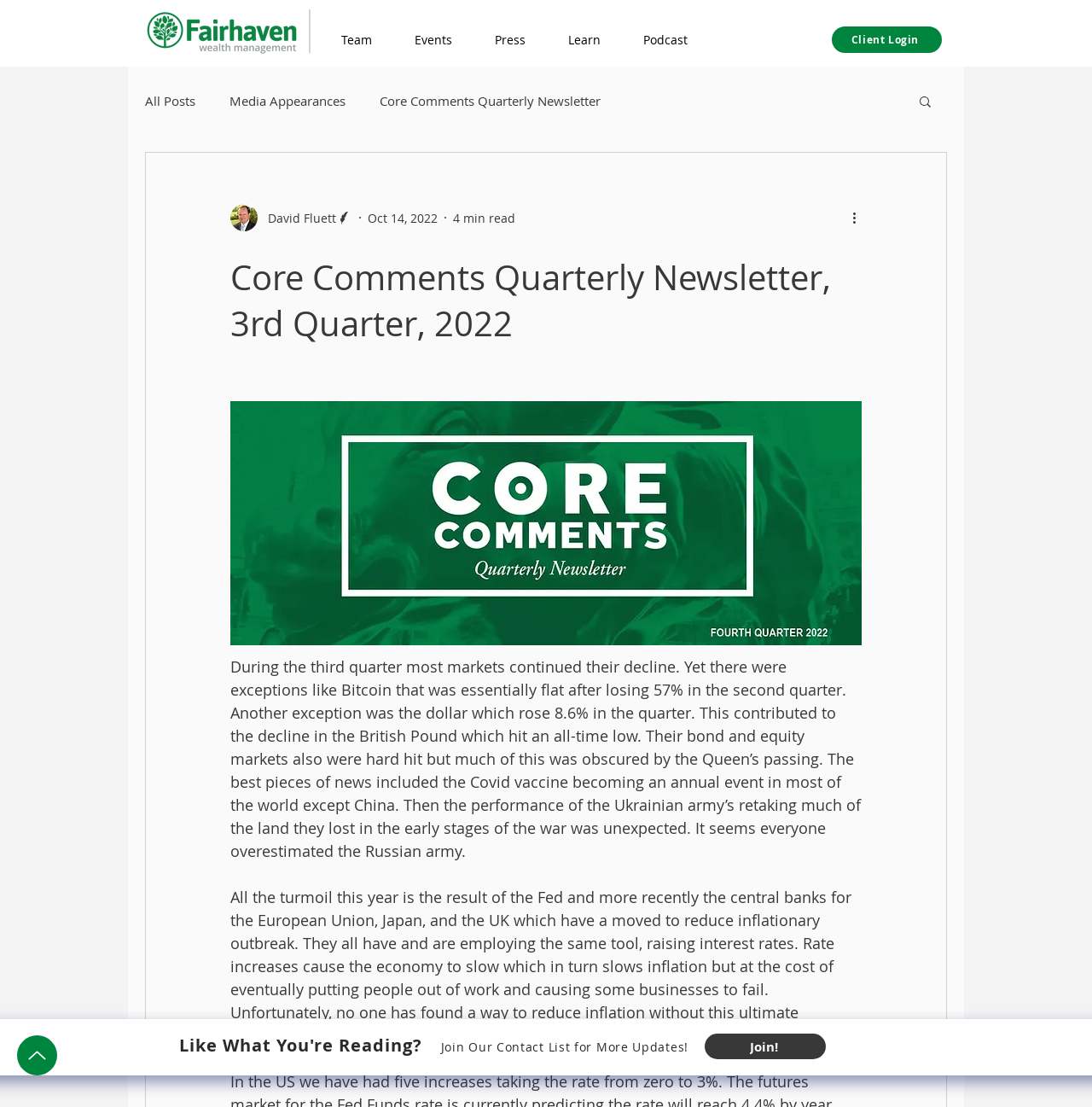Identify the bounding box of the UI element that matches this description: "Up".

[0.016, 0.935, 0.052, 0.971]